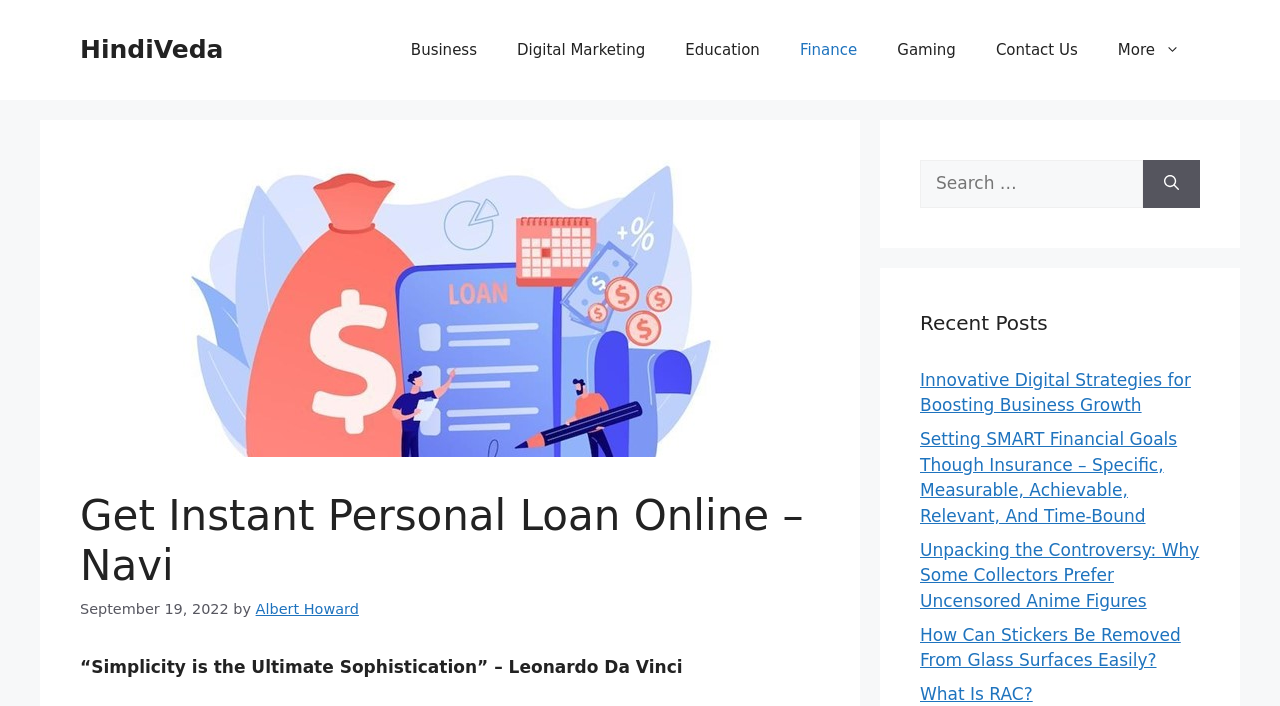Create an in-depth description of the webpage, covering main sections.

The webpage is titled "Get Instant Personal Loan Online – Navi - HindiVeda" and features a banner at the top with a link to "HindiVeda". Below the banner, there is a primary navigation menu with links to various categories such as "Business", "Digital Marketing", "Education", "Finance", "Gaming", "Contact Us", and "More". 

To the right of the navigation menu, there is an image with the same title as the webpage. Below the image, there is a header section with a heading that matches the webpage title, followed by a timestamp indicating the date "September 19, 2022", and a byline crediting "Albert Howard". 

Below the header section, there is a quote from Leonardo Da Vinci, "“Simplicity is the Ultimate Sophistication”". 

On the right side of the page, there is a complementary section with a search box and a "Search" button. Above the search box, there is a heading "Recent Posts" followed by a list of five links to recent articles with titles such as "Innovative Digital Strategies for Boosting Business Growth", "Setting SMART Financial Goals Though Insurance", "Unpacking the Controversy: Why Some Collectors Prefer Uncensored Anime Figures", "How Can Stickers Be Removed From Glass Surfaces Easily?", and "What Is RAC?".